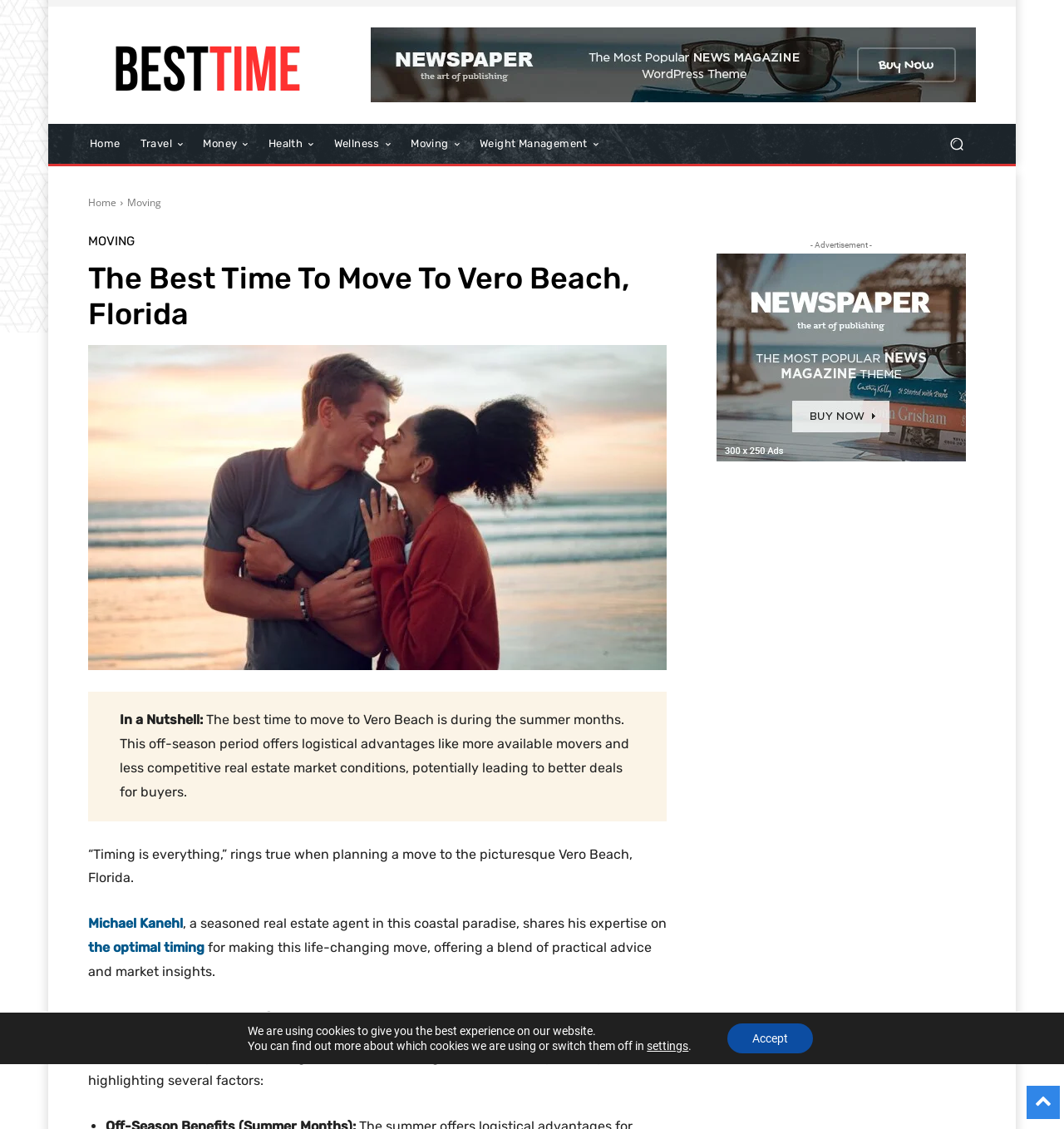Using the description: "parent_node: - Advertisement -", determine the UI element's bounding box coordinates. Ensure the coordinates are in the format of four float numbers between 0 and 1, i.e., [left, top, right, bottom].

[0.673, 0.225, 0.908, 0.409]